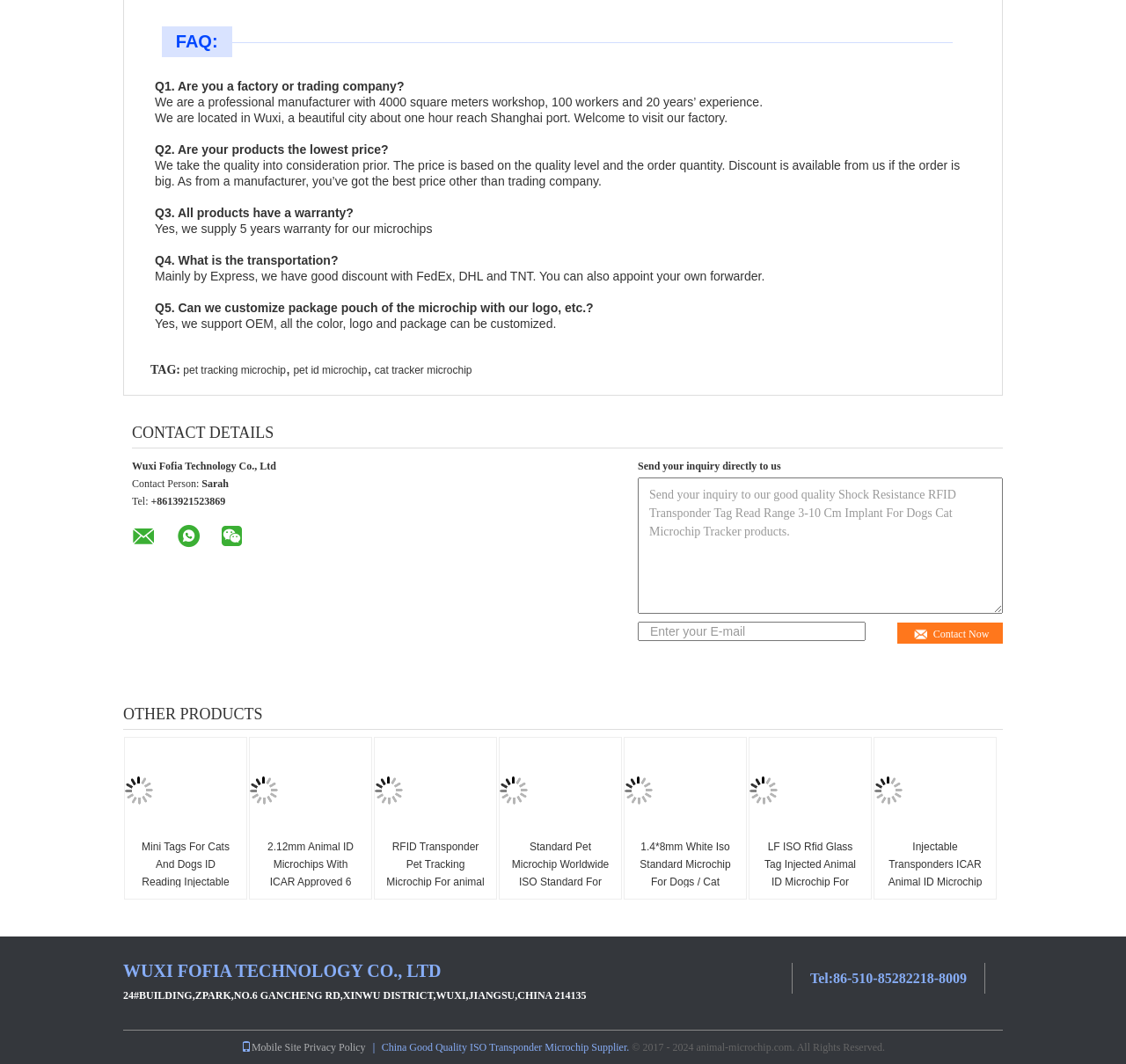What is the warranty period for the microchips?
Deliver a detailed and extensive answer to the question.

I found the warranty period by reading the FAQ section, where it is mentioned that 'Yes, we supply 5 years warranty for our microchips'.